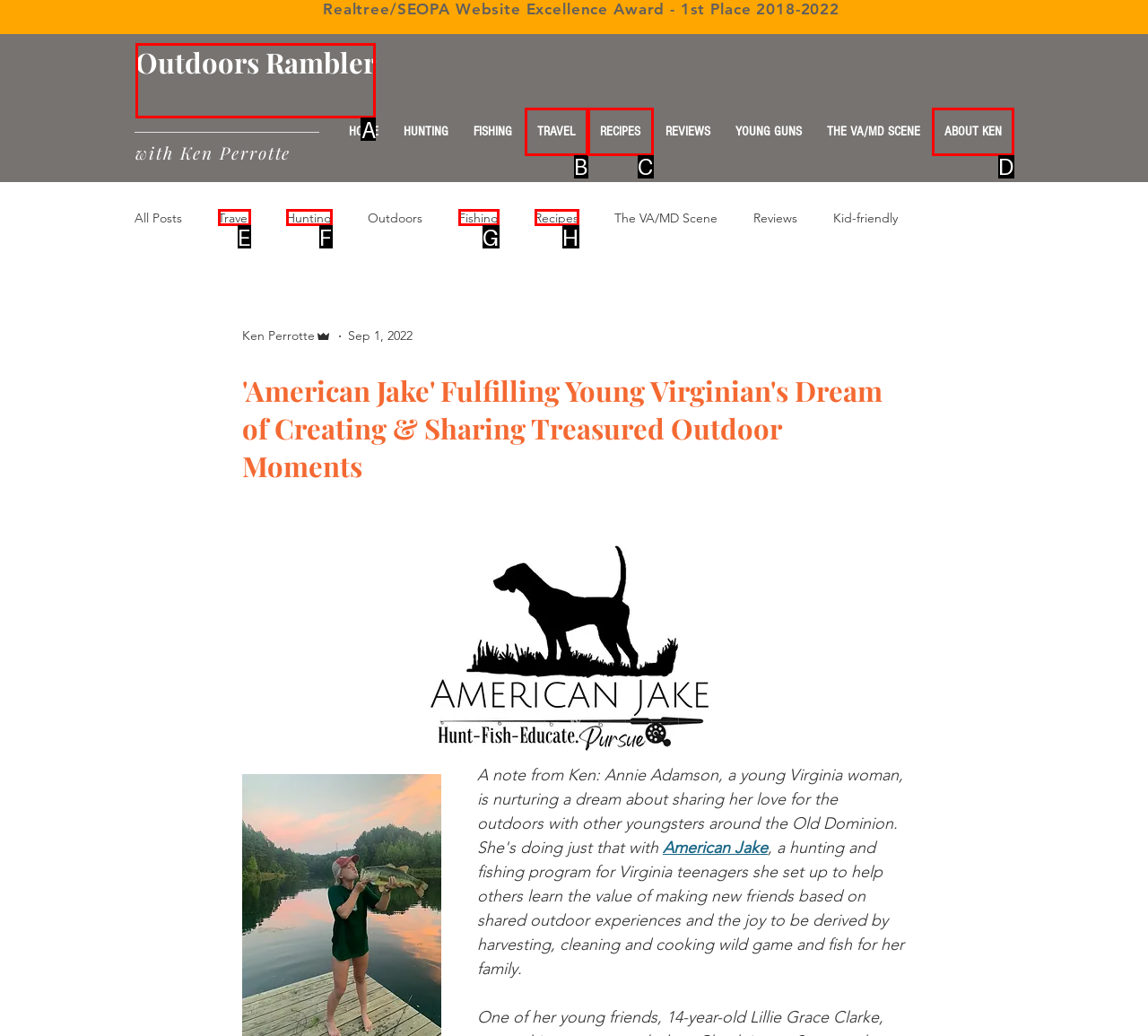Point out which UI element to click to complete this task: Visit 'Outdoors Rambler'
Answer with the letter corresponding to the right option from the available choices.

A